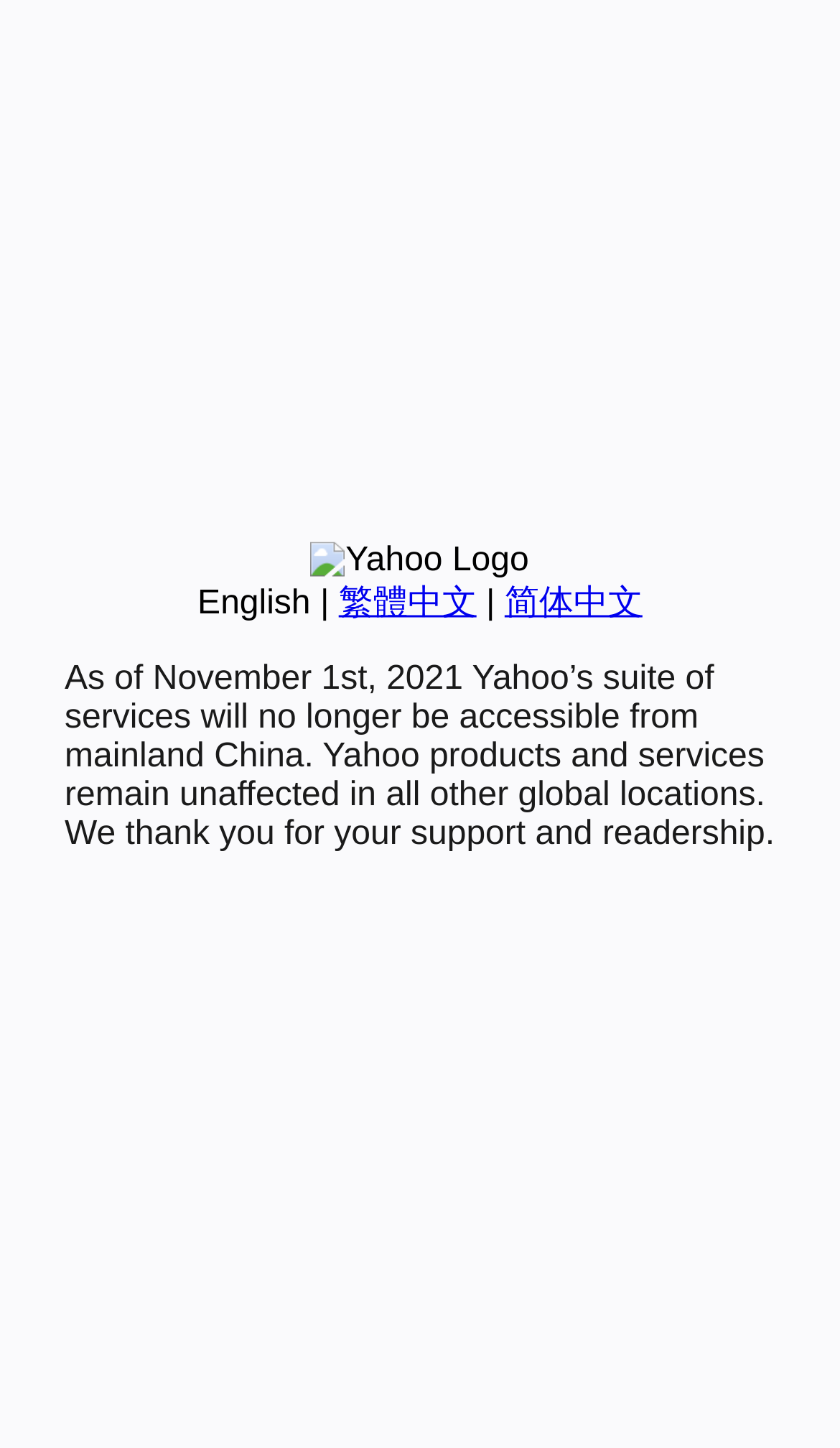Determine the bounding box coordinates in the format (top-left x, top-left y, bottom-right x, bottom-right y). Ensure all values are floating point numbers between 0 and 1. Identify the bounding box of the UI element described by: 简体中文

[0.601, 0.404, 0.765, 0.429]